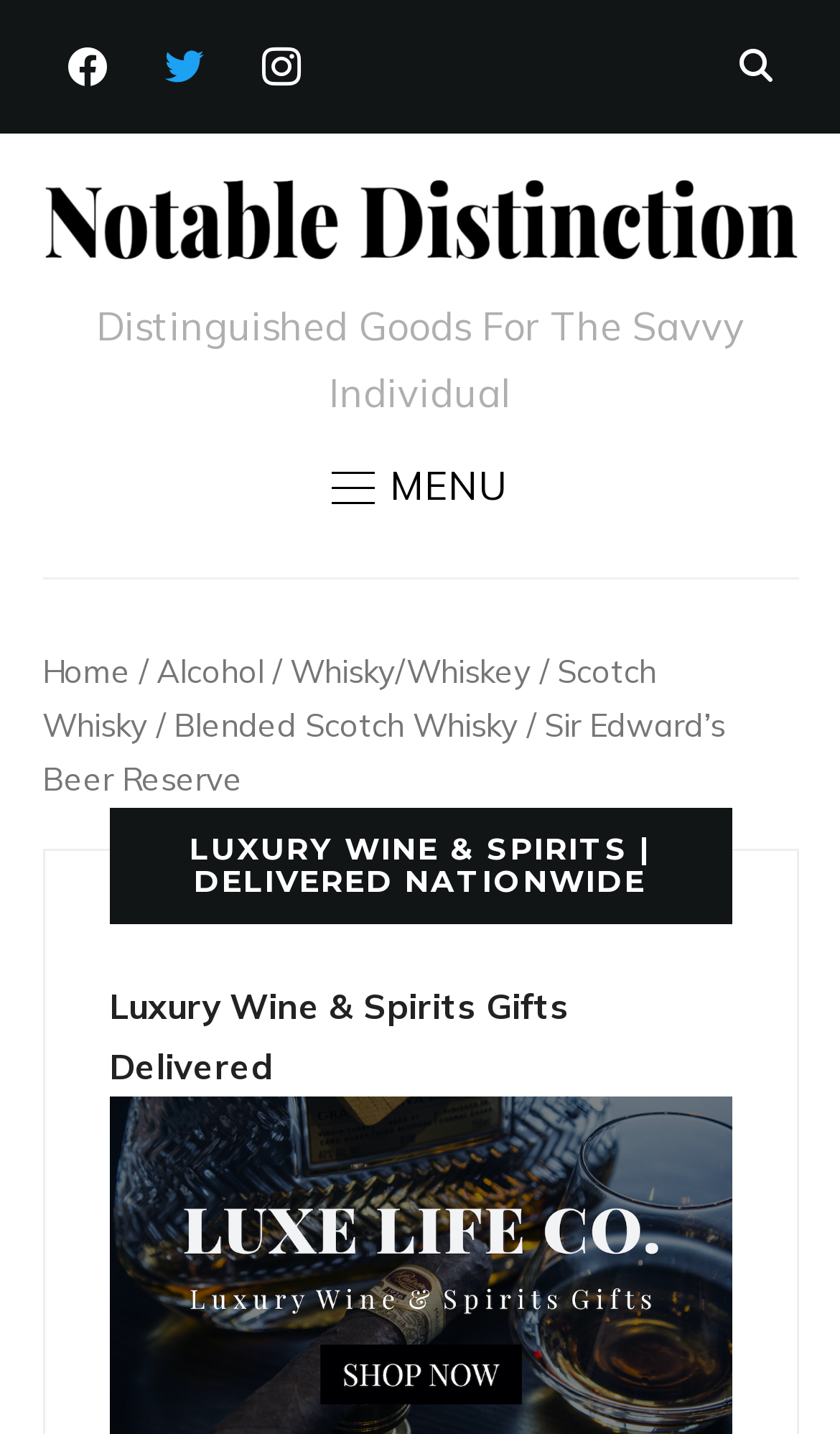Using the element description provided, determine the bounding box coordinates in the format (top-left x, top-left y, bottom-right x, bottom-right y). Ensure that all values are floating point numbers between 0 and 1. Element description: Blended Scotch Whisky

[0.206, 0.491, 0.617, 0.519]